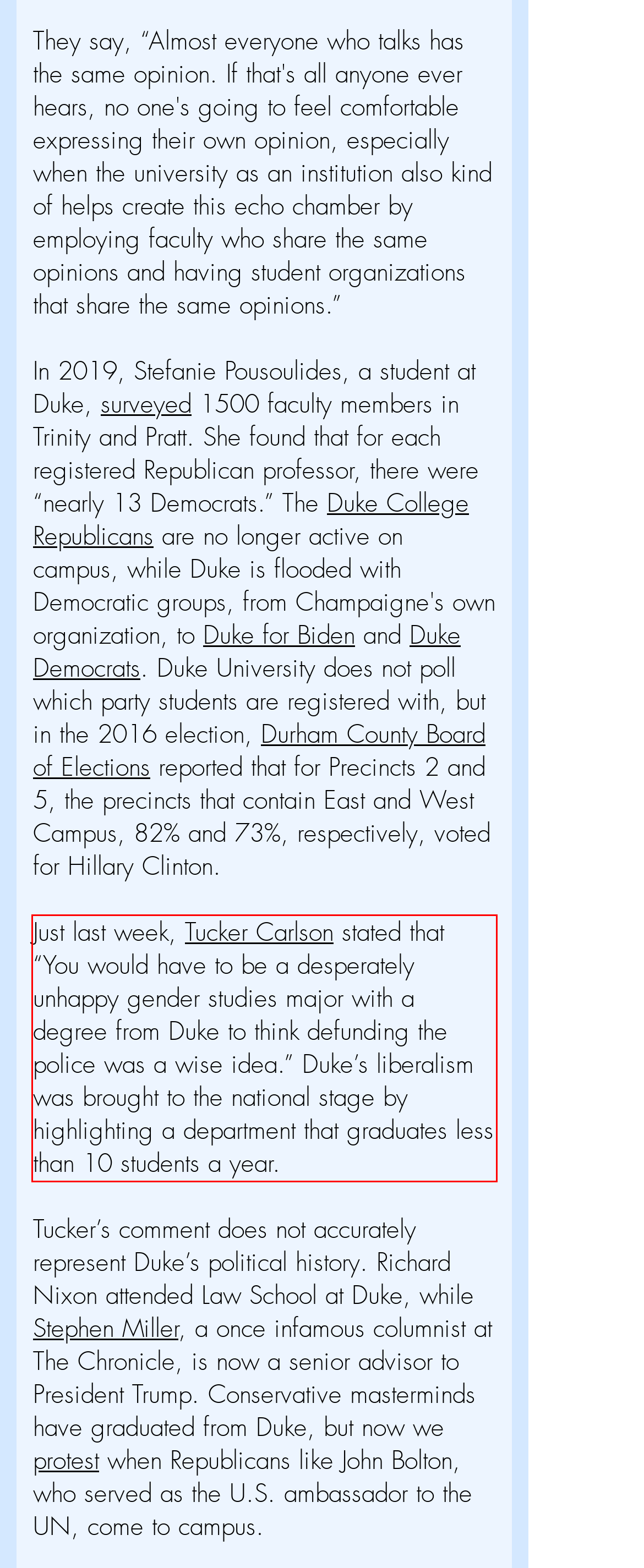There is a UI element on the webpage screenshot marked by a red bounding box. Extract and generate the text content from within this red box.

Just last week, Tucker Carlson stated that “You would have to be a desperately unhappy gender studies major with a degree from Duke to think defunding the police was a wise idea.” Duke’s liberalism was brought to the national stage by highlighting a department that graduates less than 10 students a year.